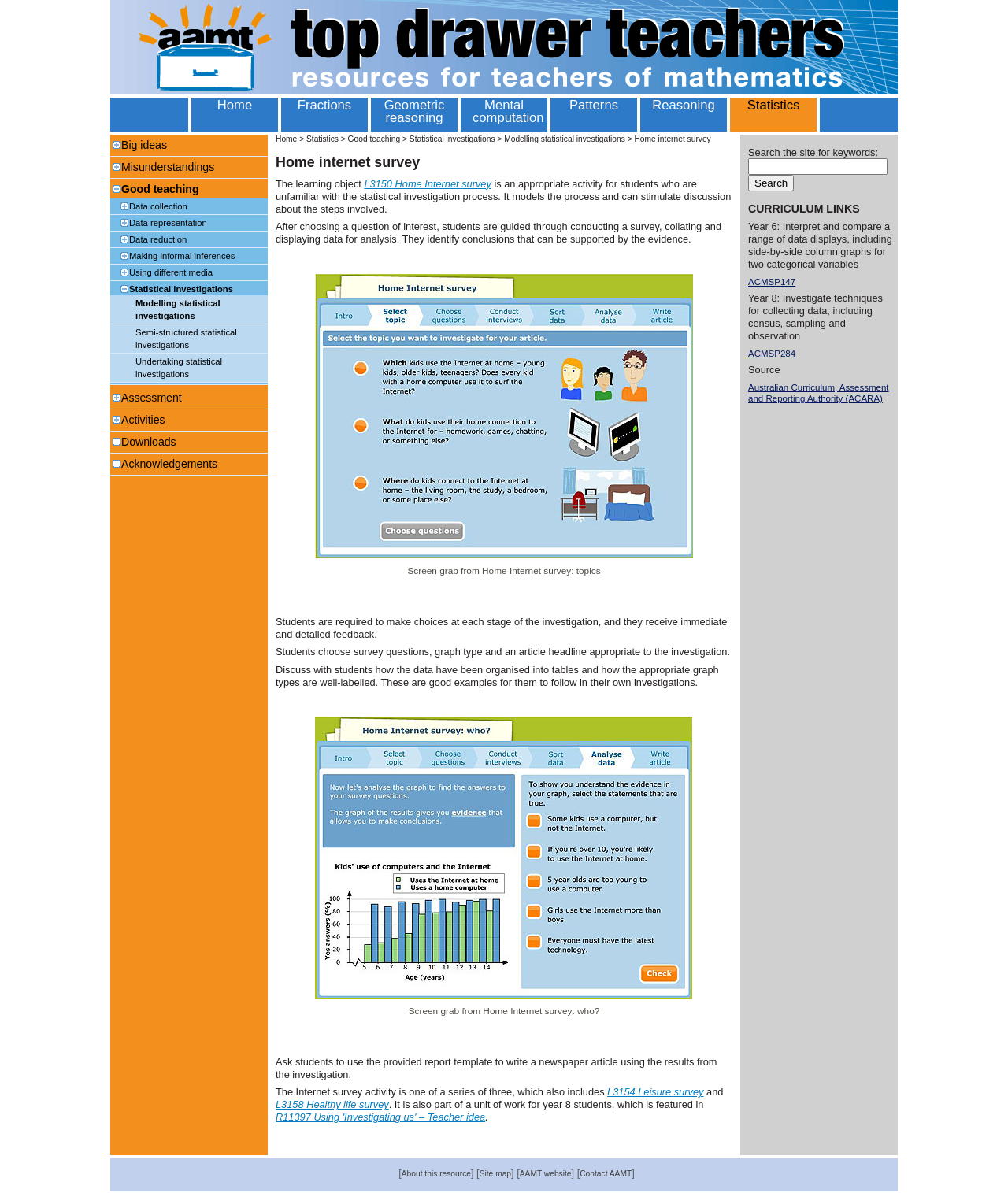How many links are there in the 'Statistics' section?
Answer the question with a detailed and thorough explanation.

The 'Statistics' section can be found by looking at the links on the webpage. There are 7 links in this section, which are 'Data collection', 'Data representation', 'Data reduction', 'Making informal inferences', 'Using different media', 'Statistical investigations', and 'Modelling statistical investigations'.